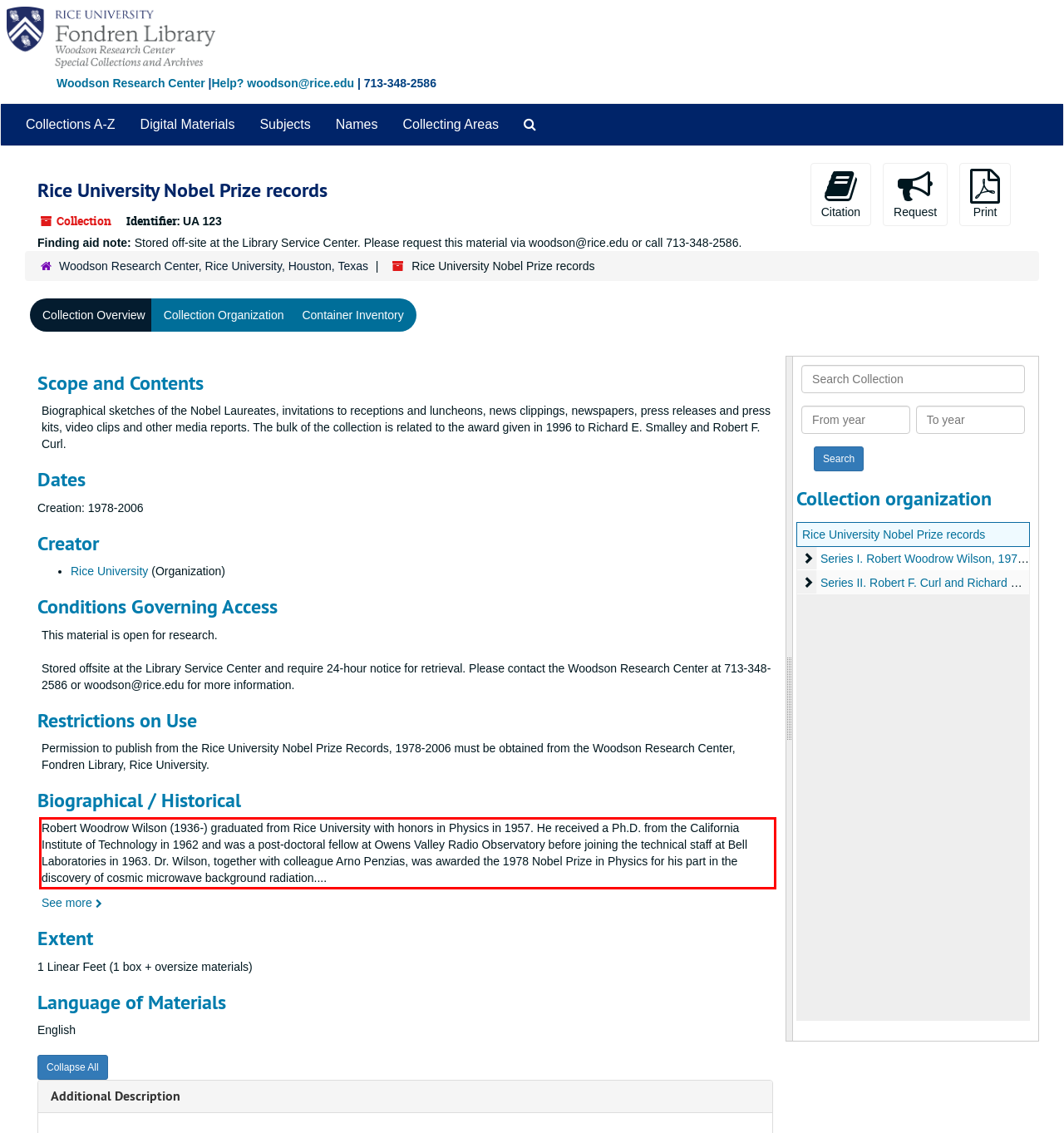Given a screenshot of a webpage, locate the red bounding box and extract the text it encloses.

Robert Woodrow Wilson (1936-) graduated from Rice University with honors in Physics in 1957. He received a Ph.D. from the California Institute of Technology in 1962 and was a post-doctoral fellow at Owens Valley Radio Observatory before joining the technical staff at Bell Laboratories in 1963. Dr. Wilson, together with colleague Arno Penzias, was awarded the 1978 Nobel Prize in Physics for his part in the discovery of cosmic microwave background radiation....